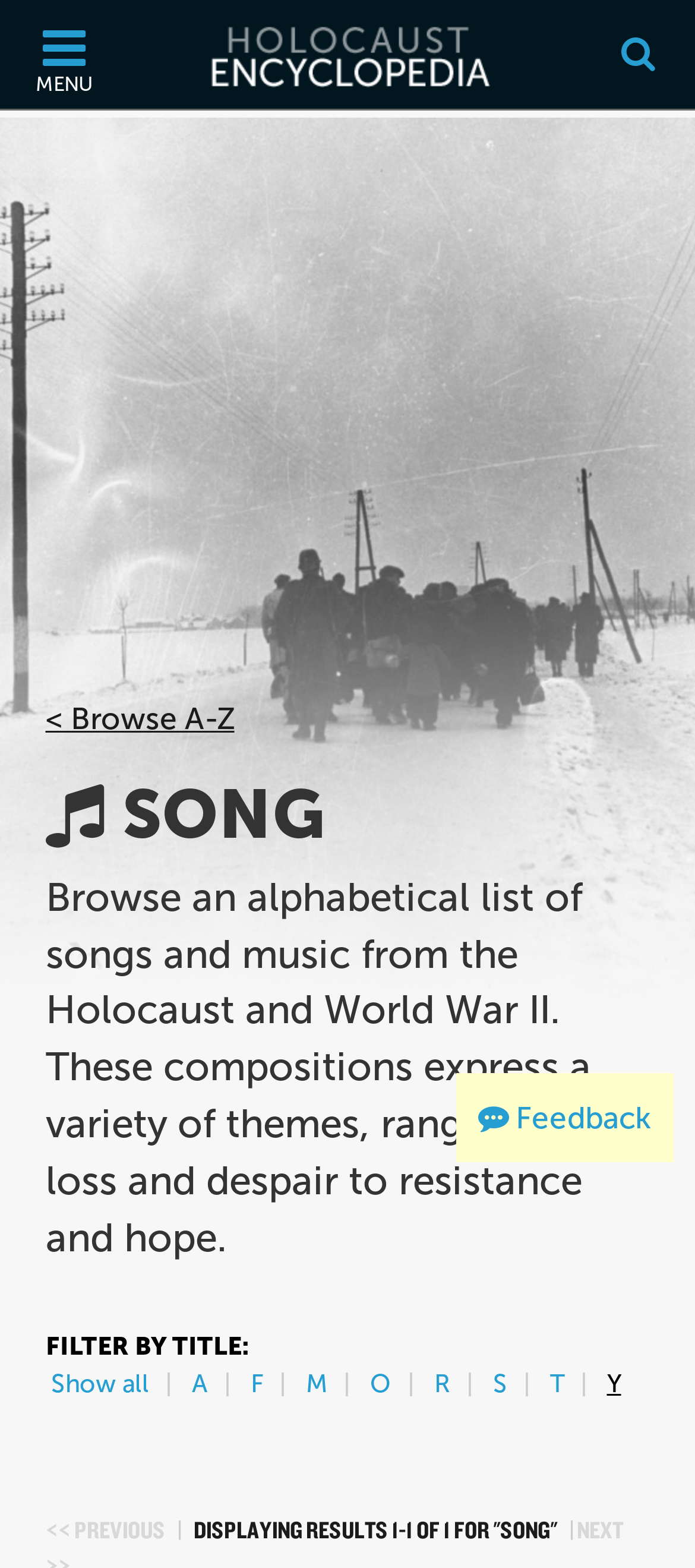Reply to the question below using a single word or brief phrase:
What is the function of the 'Open search box' link?

To open a search box